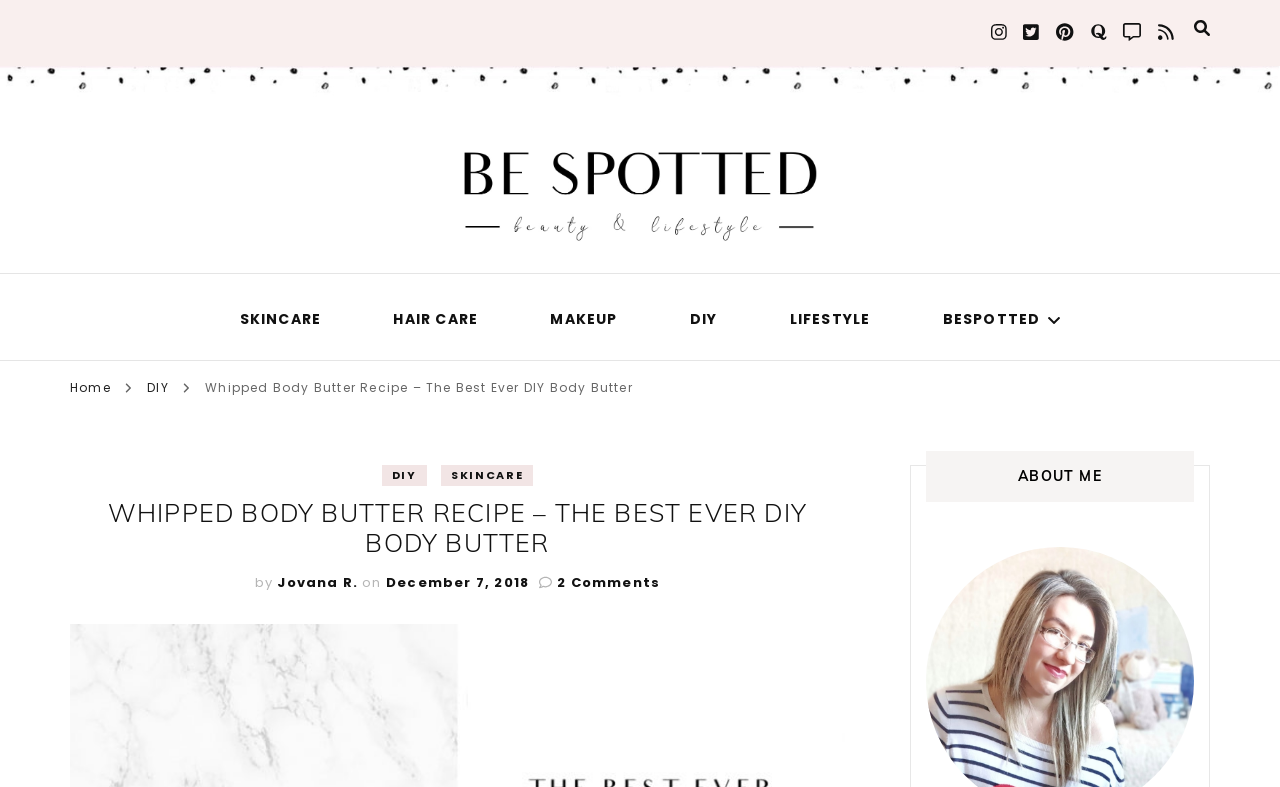Extract the bounding box coordinates for the UI element described by the text: "Export/Delete User Data Forms". The coordinates should be in the form of [left, top, right, bottom] with values between 0 and 1.

[0.736, 0.649, 0.908, 0.746]